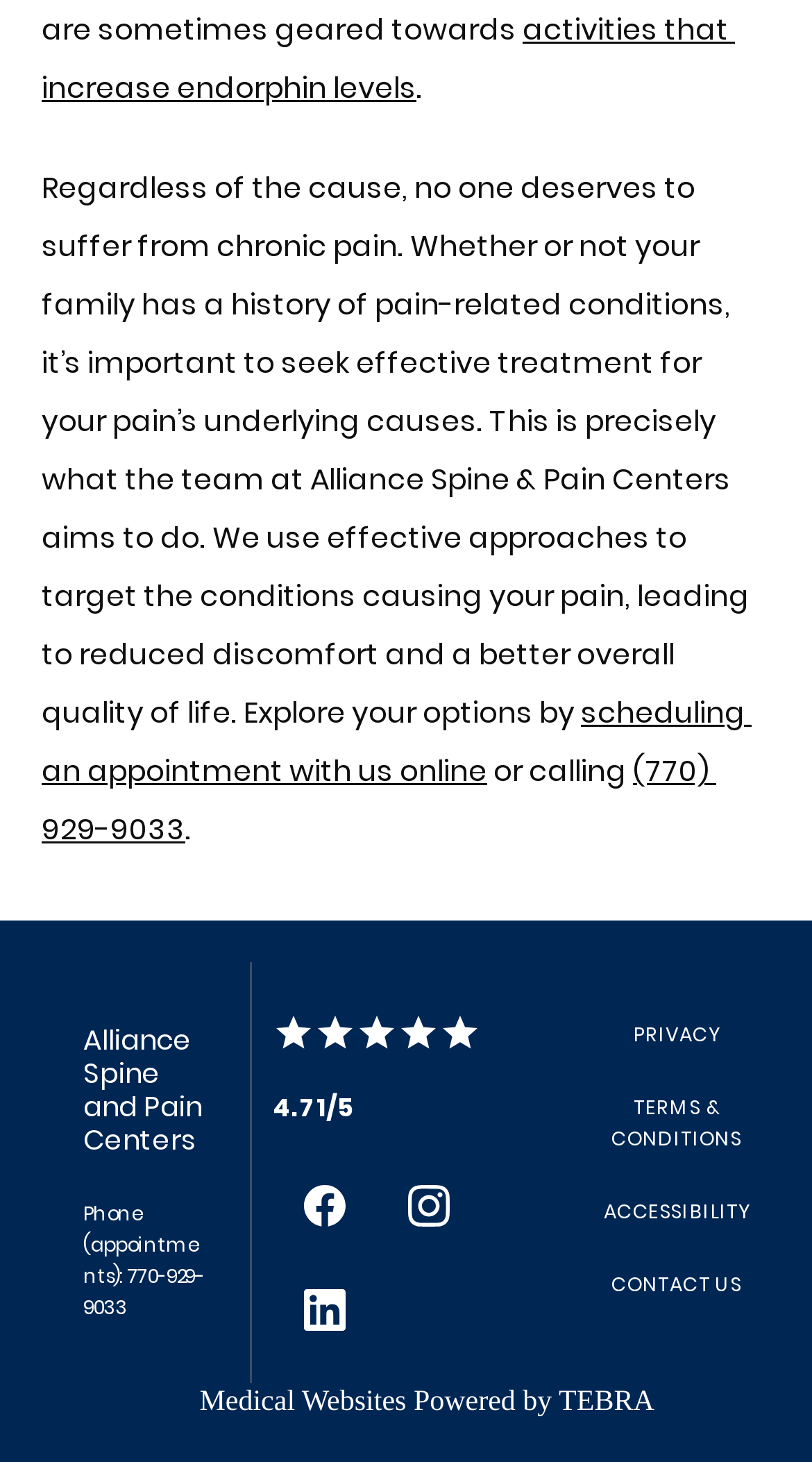Please indicate the bounding box coordinates for the clickable area to complete the following task: "Call the phone number for appointments". The coordinates should be specified as four float numbers between 0 and 1, i.e., [left, top, right, bottom].

[0.051, 0.513, 0.882, 0.582]